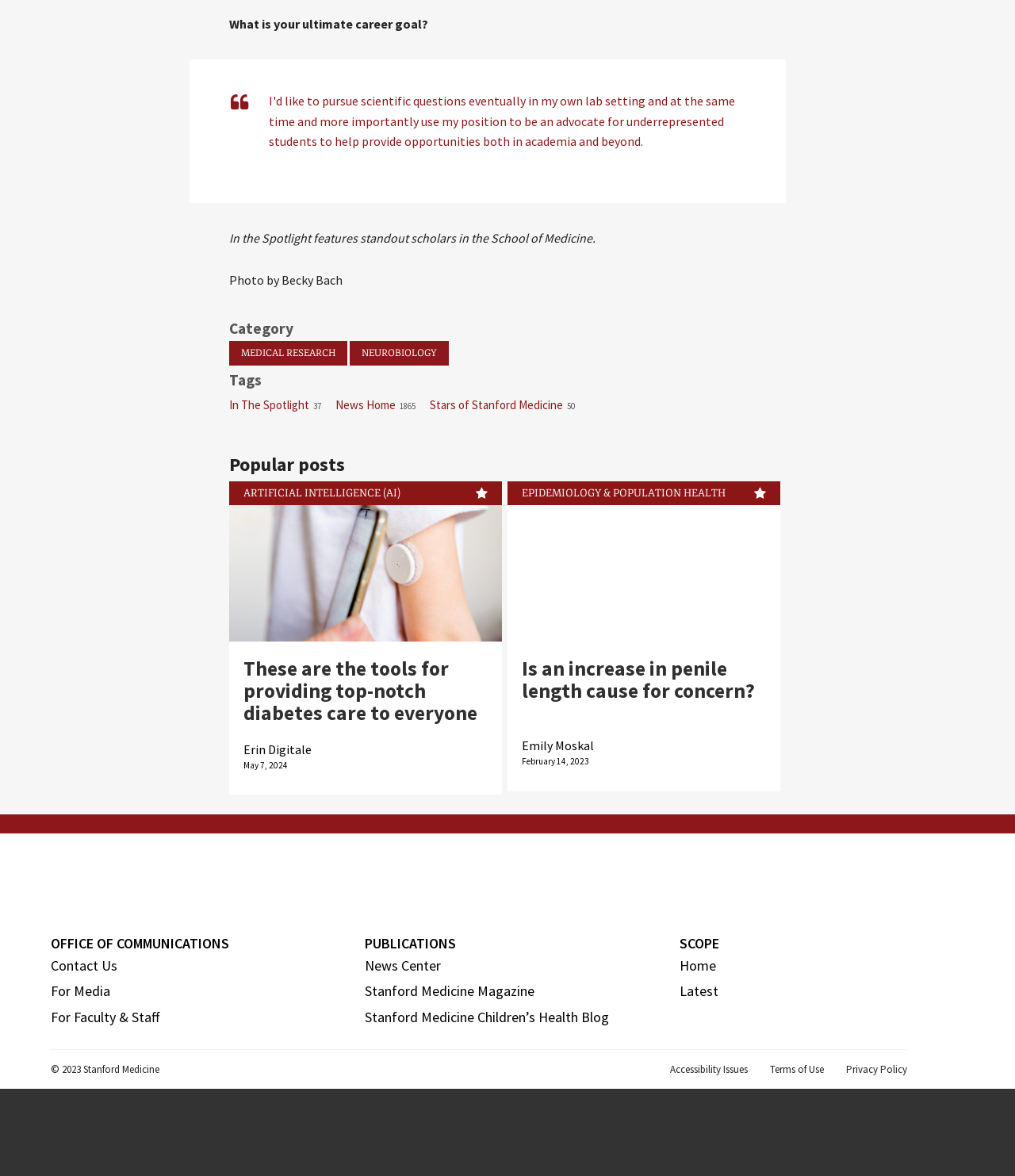Give a one-word or short-phrase answer to the following question: 
Who is the author of the second article?

Emily Moskal